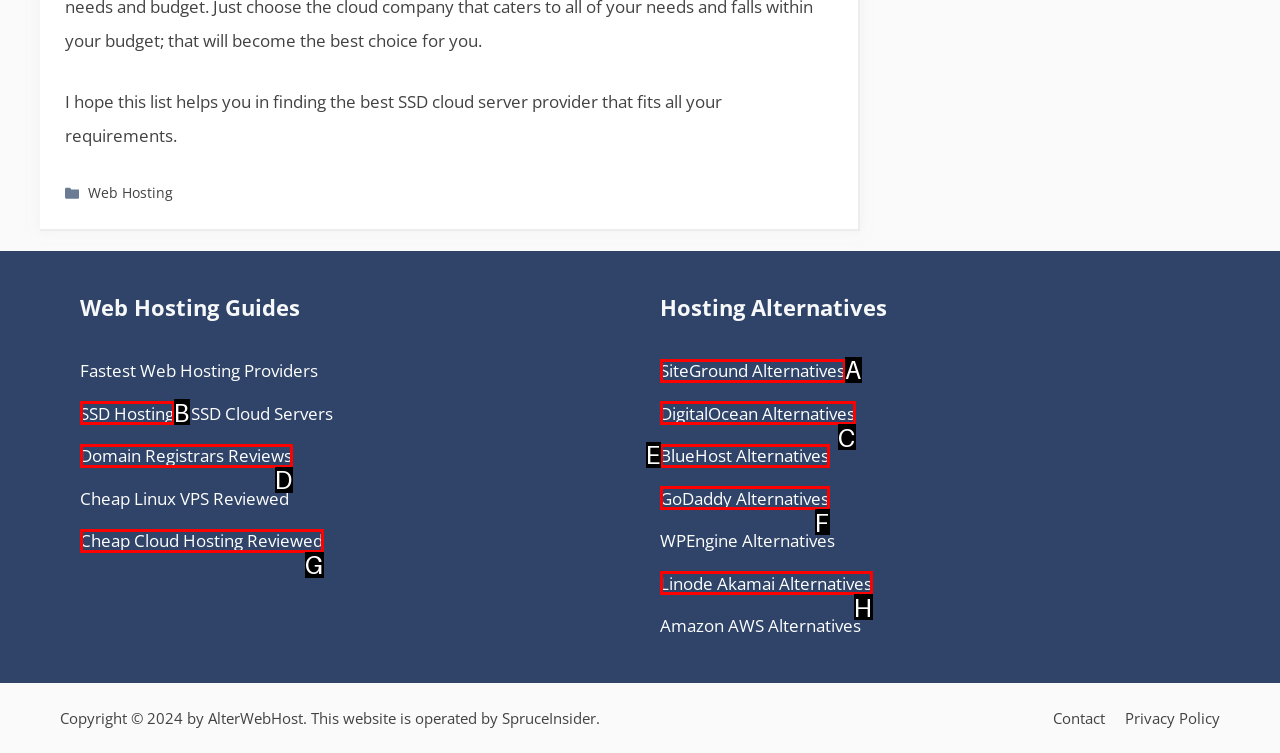Using the given description: Domain Registrars Reviews, identify the HTML element that corresponds best. Answer with the letter of the correct option from the available choices.

D